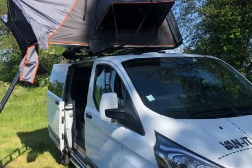Carefully observe the image and respond to the question with a detailed answer:
What is the purpose of the roof tent?

The roof tent is designed to enhance the camping experience by providing a cozy sleeping arrangement while allowing access to the surrounding nature, as stated in the caption.